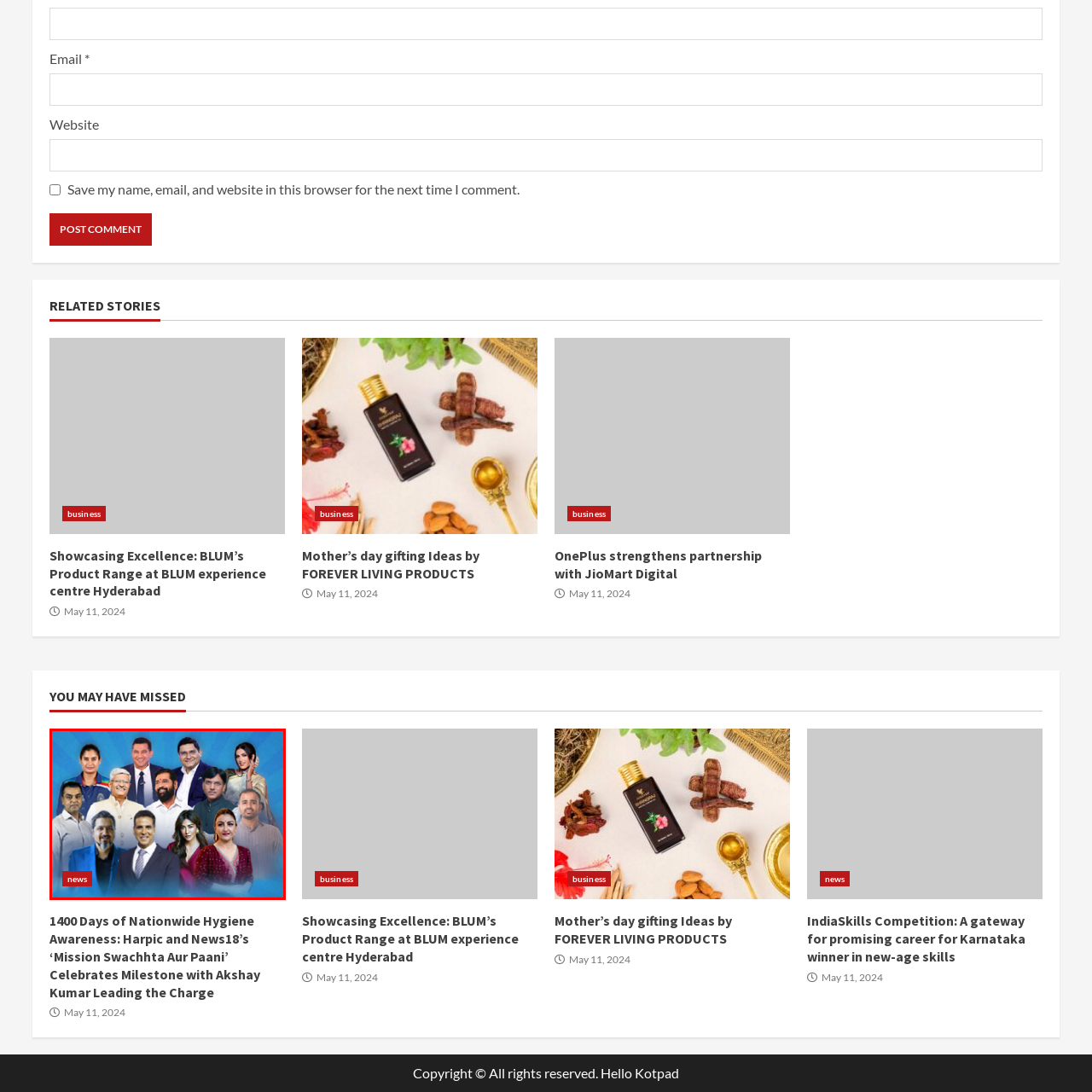Please provide a one-word or phrase response to the following question by examining the image within the red boundary:
What is the tone of the image?

Cheerful and engaging